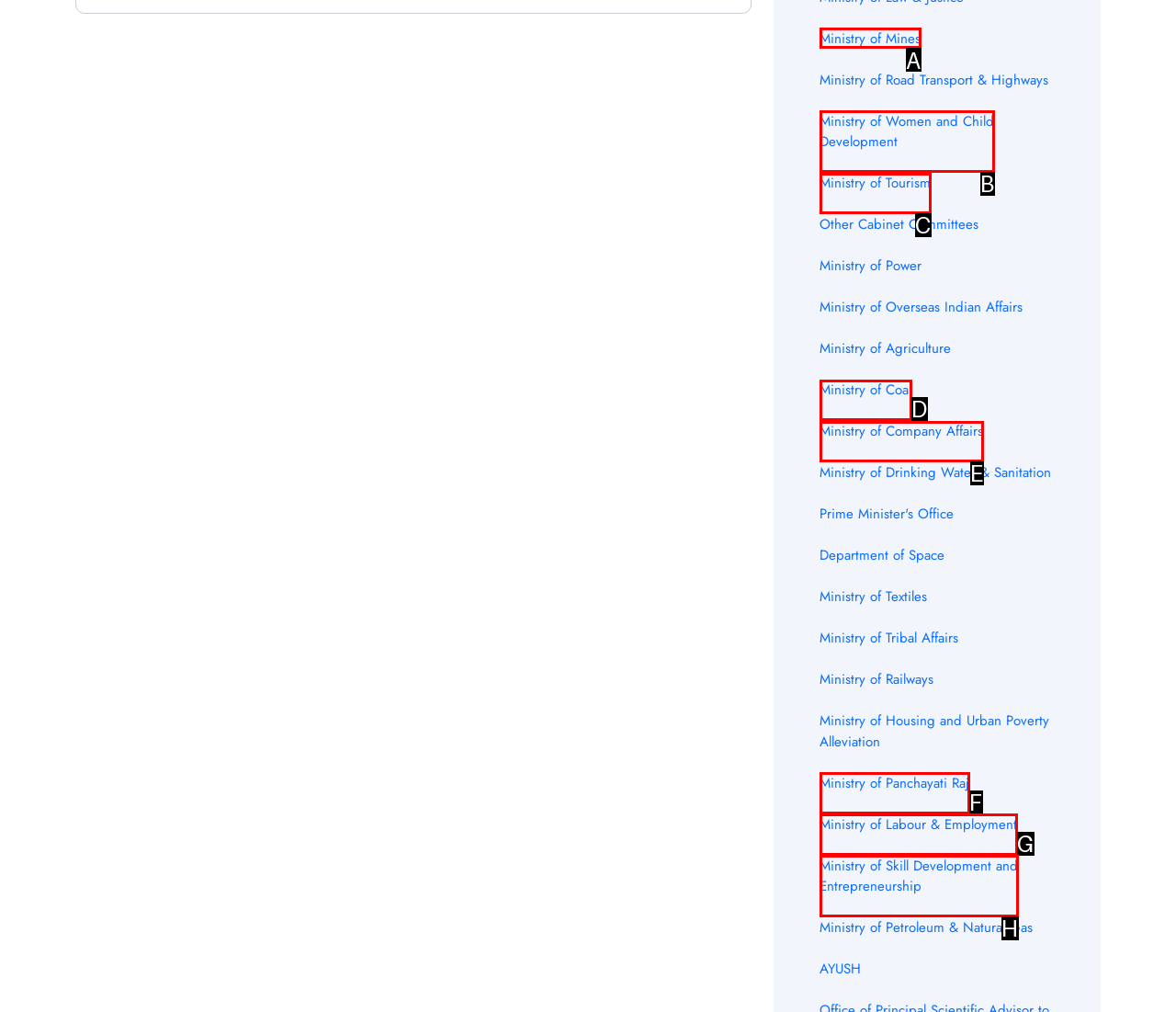Identify the correct UI element to click to follow this instruction: visit Ministry of Mines
Respond with the letter of the appropriate choice from the displayed options.

A